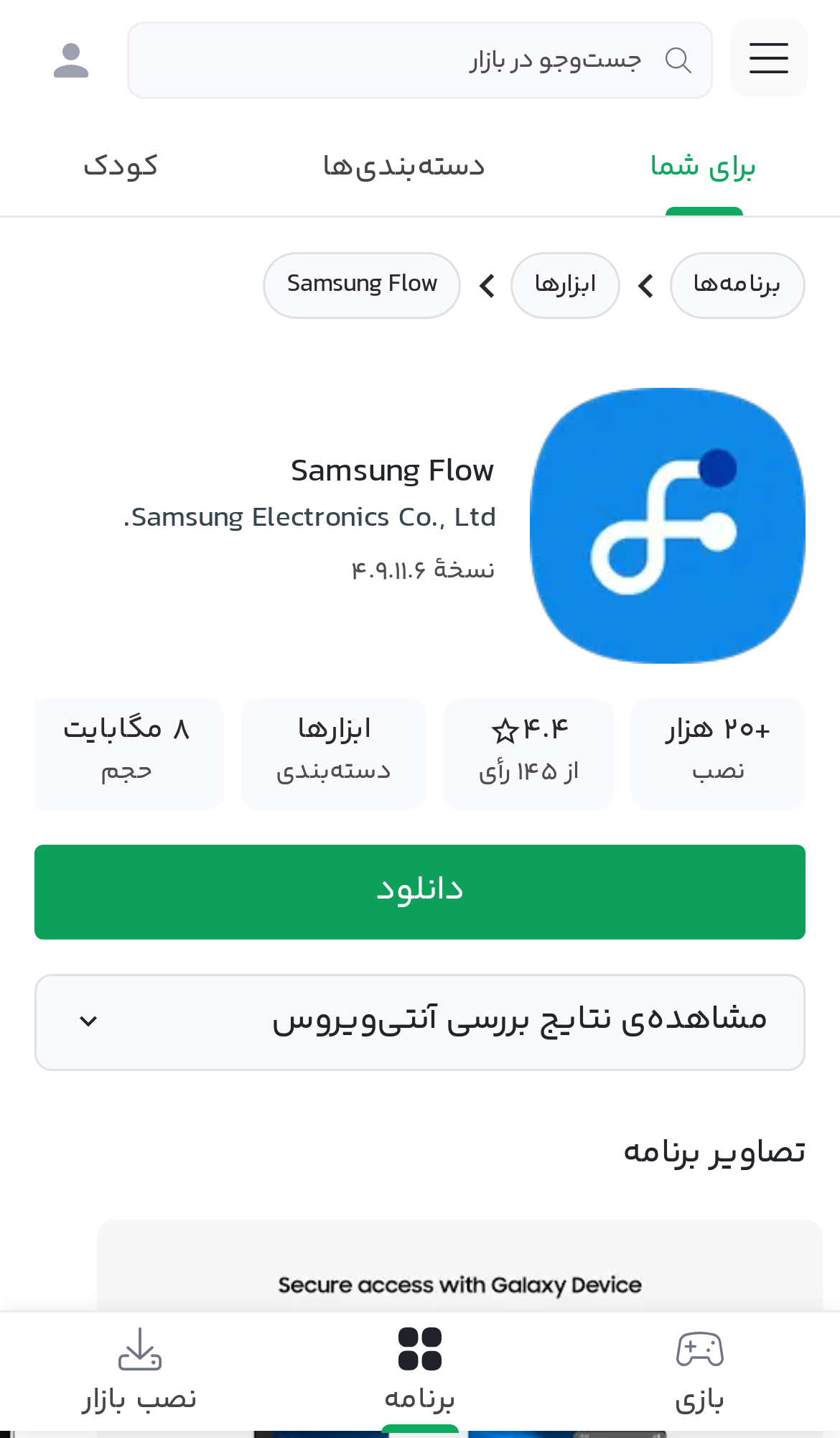Locate the bounding box coordinates of the clickable area to execute the instruction: "Download Samsung Flow". Provide the coordinates as four float numbers between 0 and 1, represented as [left, top, right, bottom].

[0.041, 0.587, 0.959, 0.653]